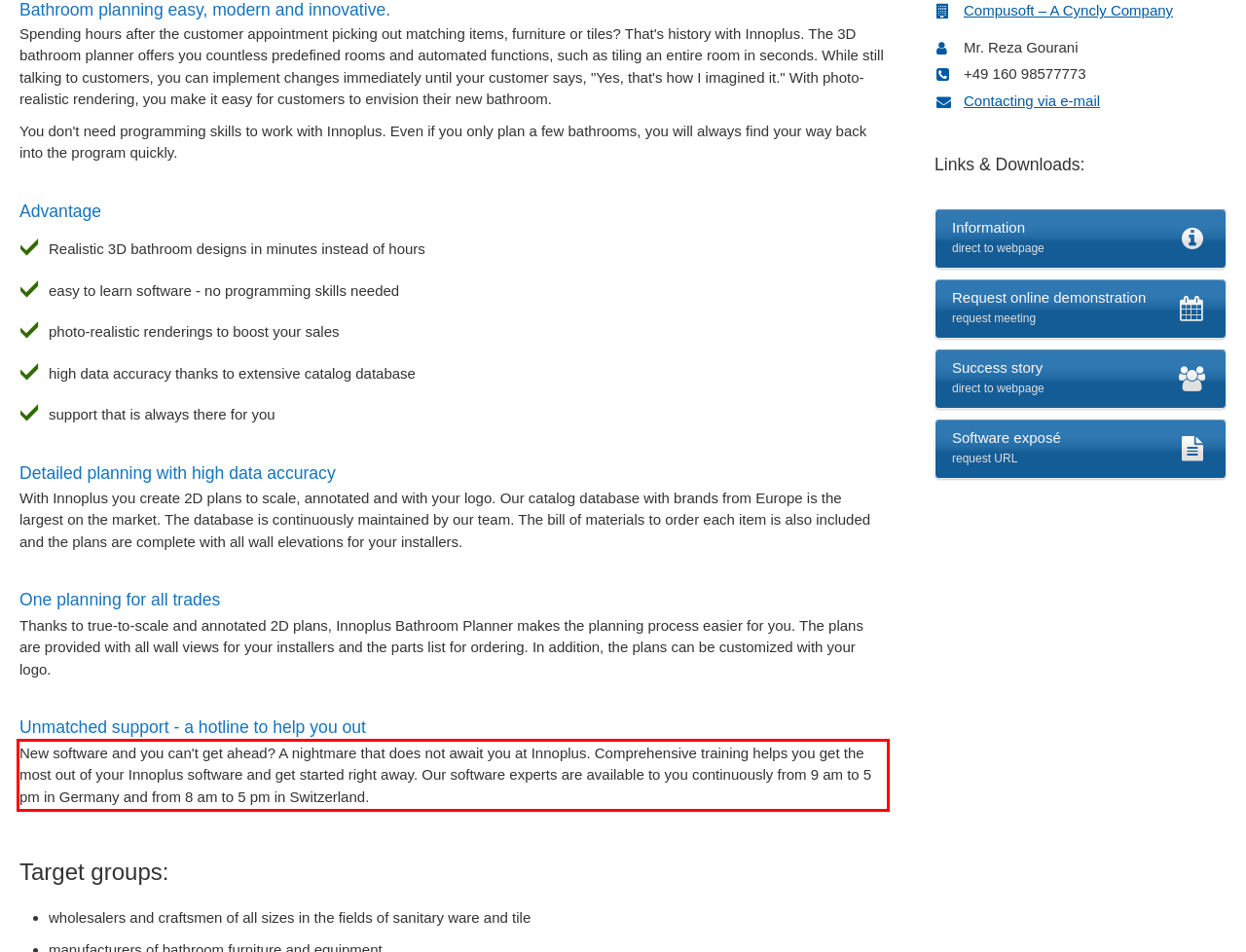Review the screenshot of the webpage and recognize the text inside the red rectangle bounding box. Provide the extracted text content.

New software and you can't get ahead? A nightmare that does not await you at Innoplus. Comprehensive training helps you get the most out of your Innoplus software and get started right away. Our software experts are available to you continuously from 9 am to 5 pm in Germany and from 8 am to 5 pm in Switzerland.